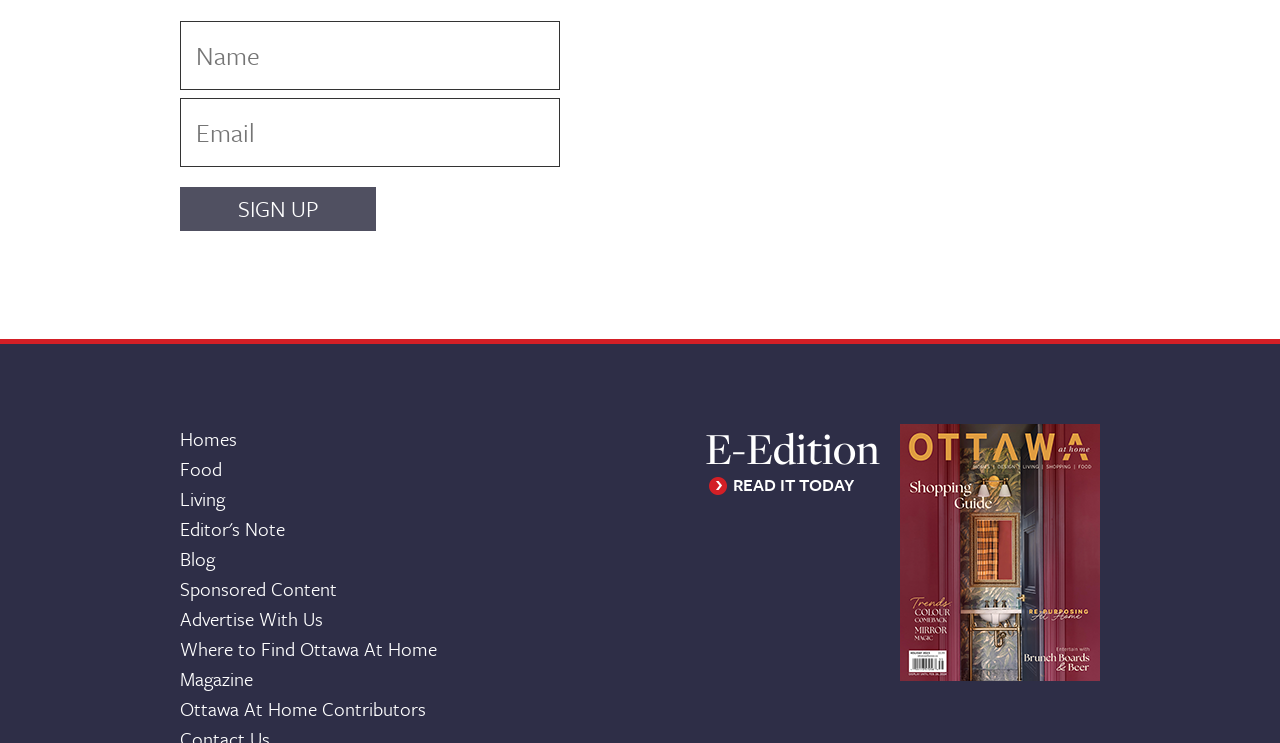How many categories are listed on the left side of the page?
Please give a detailed and thorough answer to the question, covering all relevant points.

The categories listed on the left side of the page are 'Homes', 'Food', 'Living', 'Editor's Note', 'Blog', 'Sponsored Content', and 'Advertise With Us', which totals 7 categories.